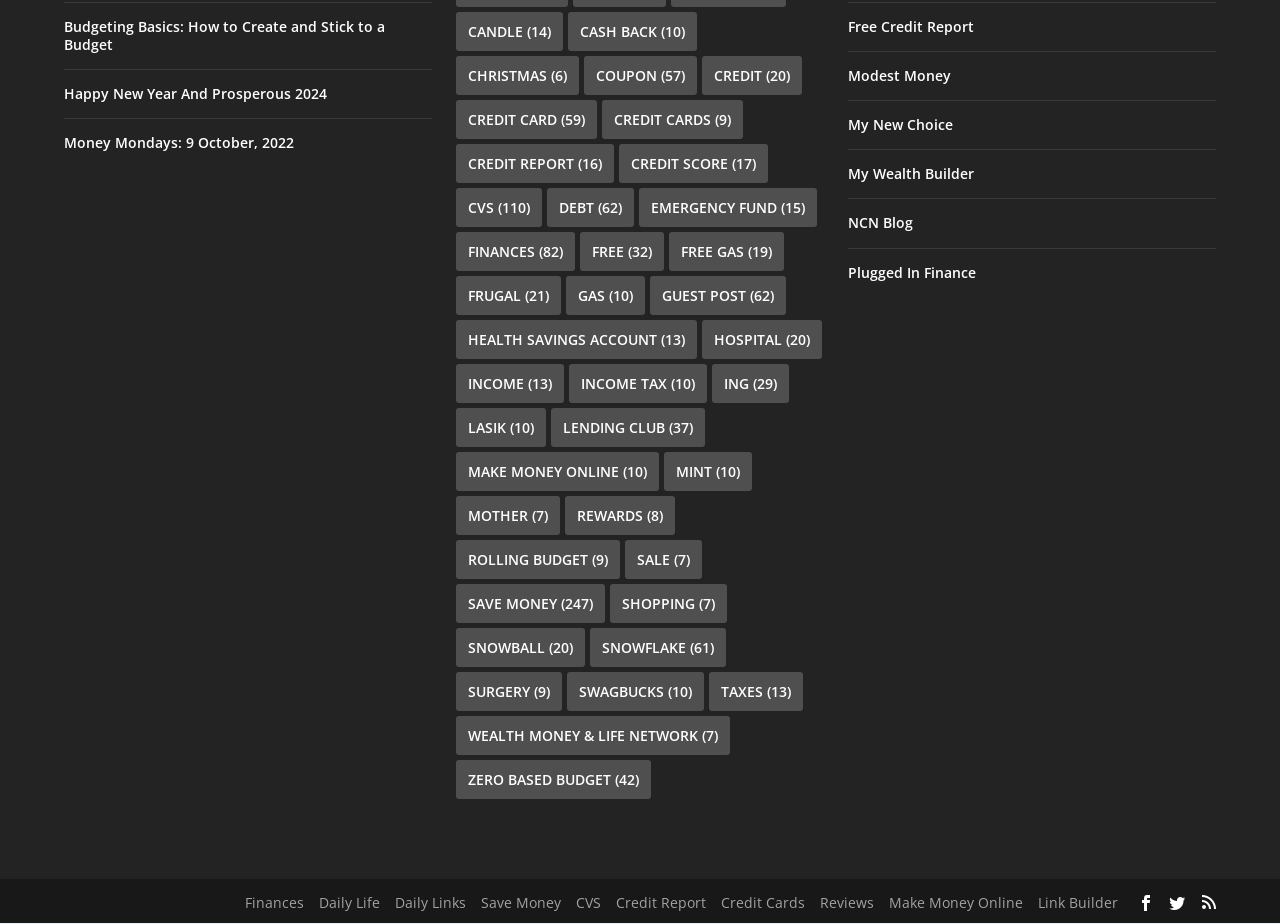Highlight the bounding box coordinates of the element that should be clicked to carry out the following instruction: "Read about 'Emergency Fund'". The coordinates must be given as four float numbers ranging from 0 to 1, i.e., [left, top, right, bottom].

[0.499, 0.189, 0.638, 0.232]